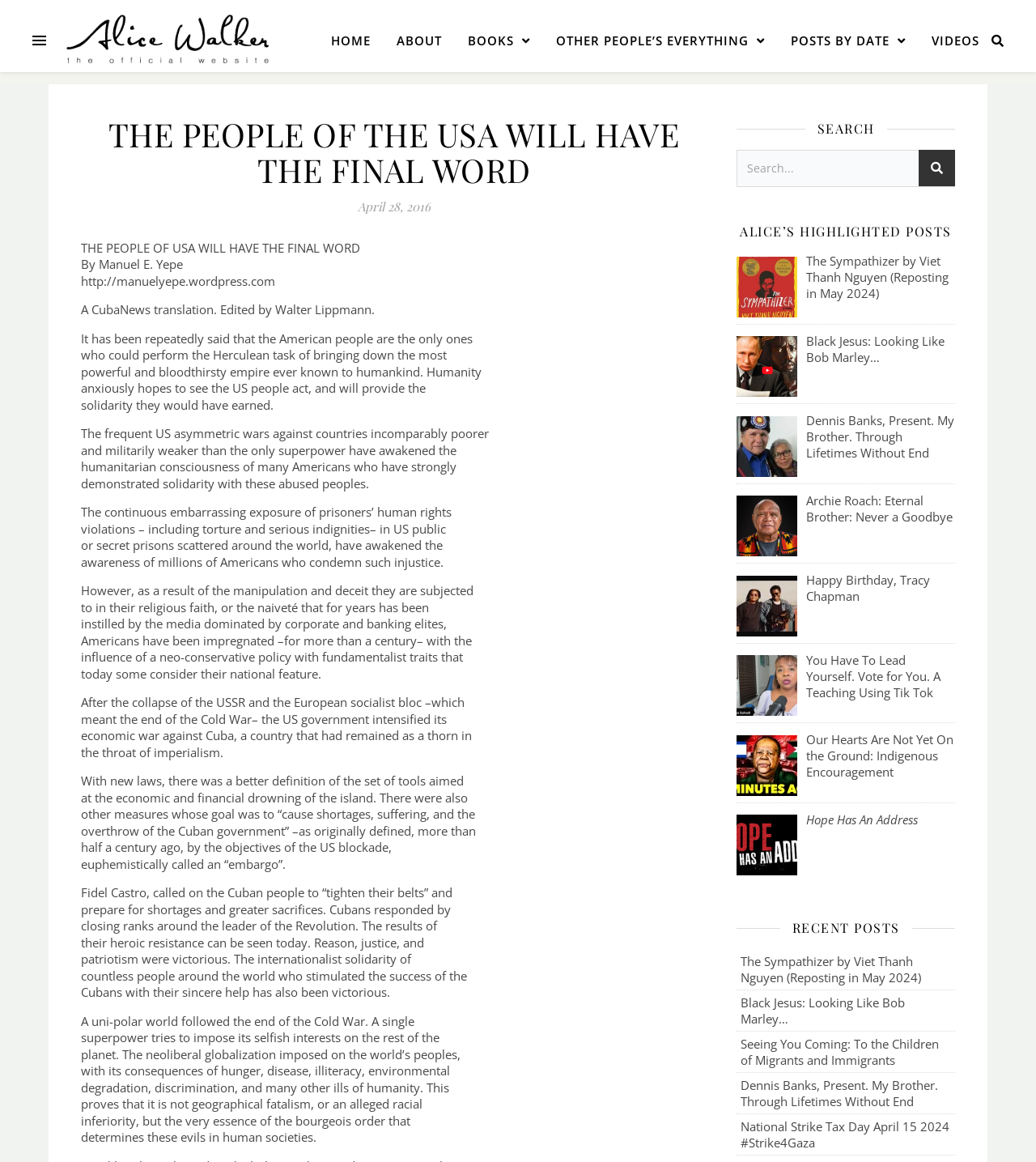Determine the bounding box coordinates for the region that must be clicked to execute the following instruction: "search for something".

[0.711, 0.129, 0.922, 0.161]